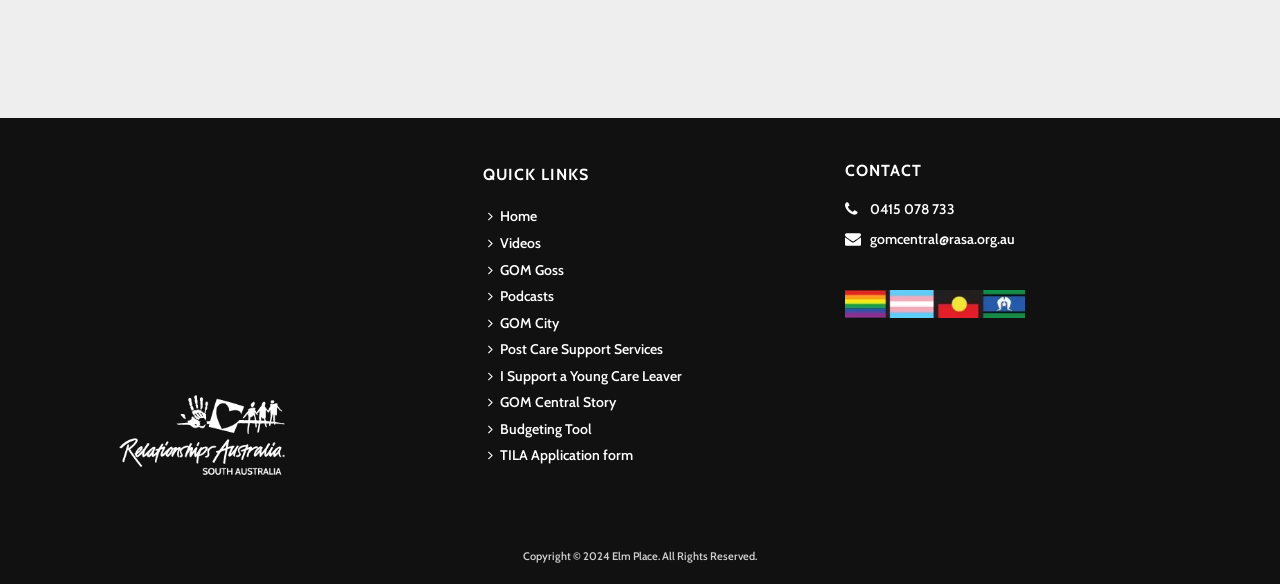Determine the bounding box coordinates for the area that needs to be clicked to fulfill this task: "View GOM City". The coordinates must be given as four float numbers between 0 and 1, i.e., [left, top, right, bottom].

[0.377, 0.53, 0.448, 0.576]